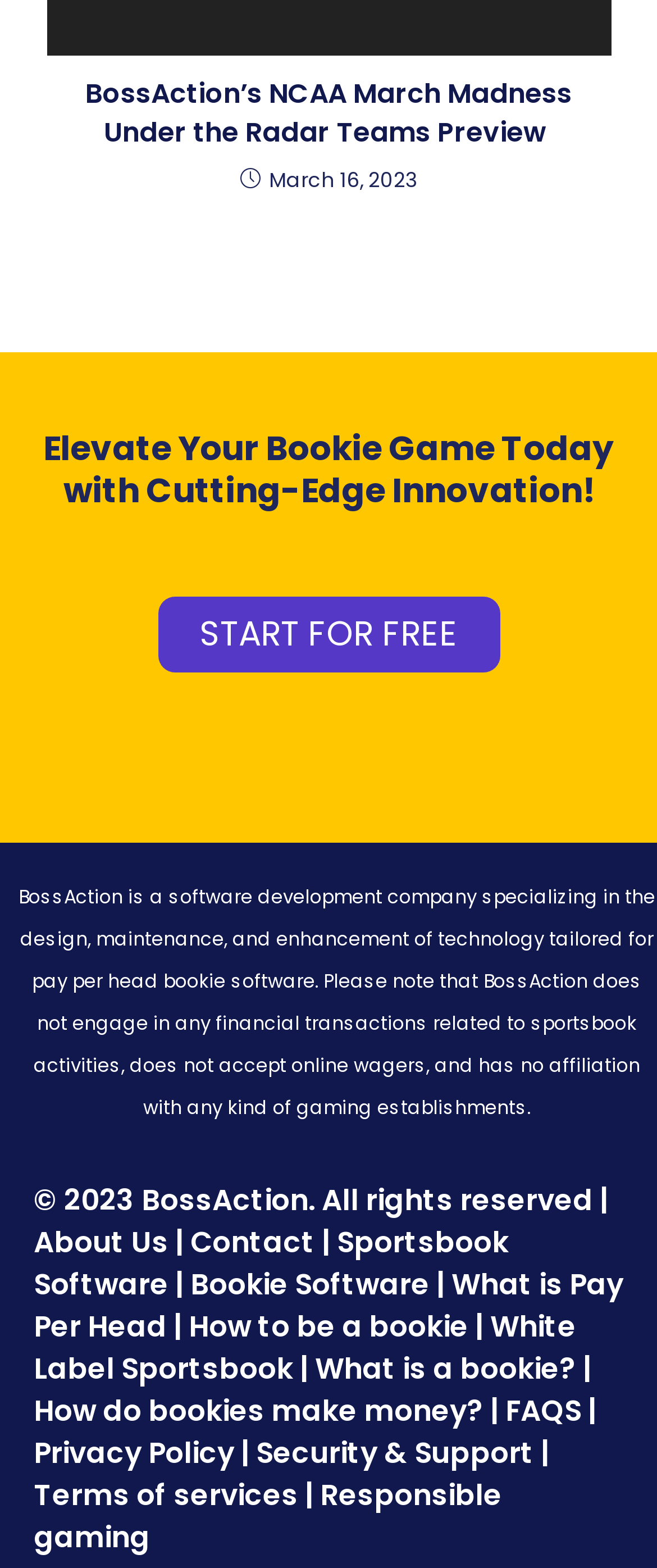Kindly determine the bounding box coordinates for the area that needs to be clicked to execute this instruction: "Read the company description".

[0.028, 0.563, 0.997, 0.714]